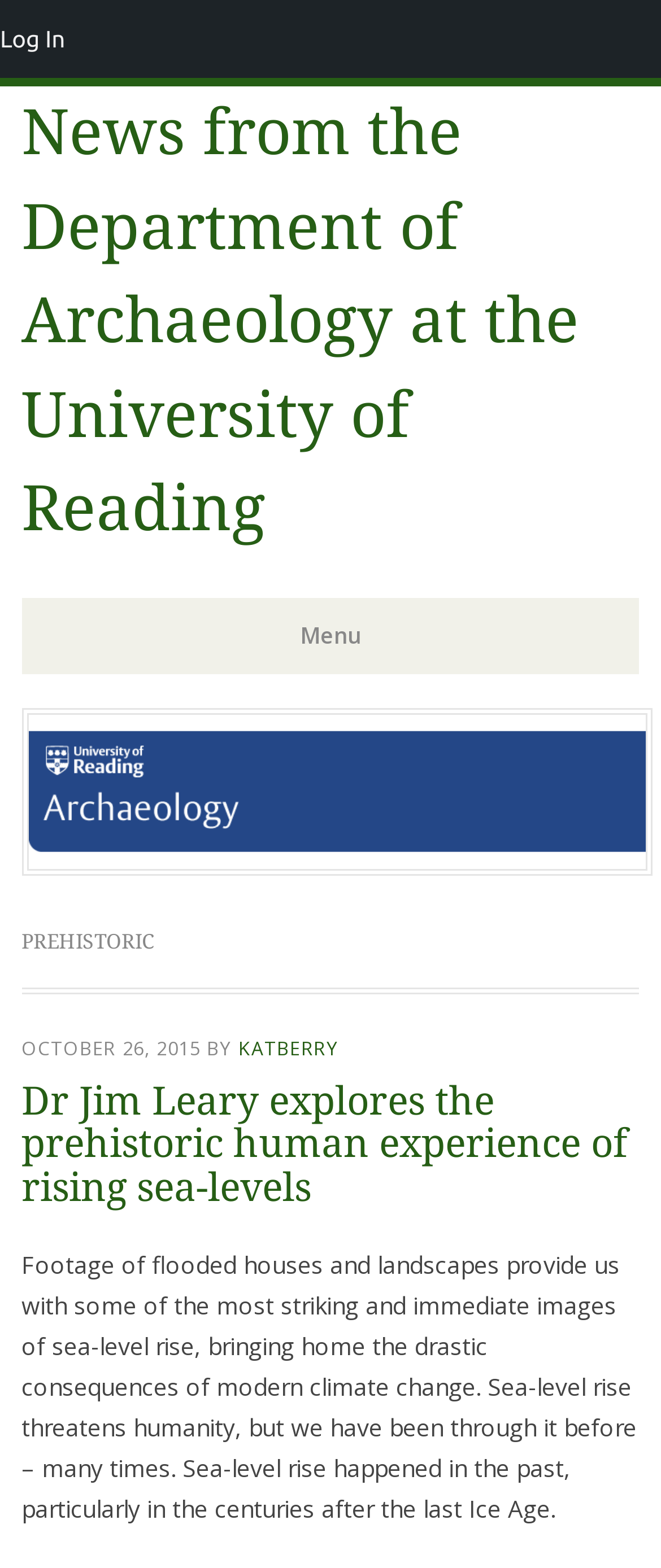Answer the following query concisely with a single word or phrase:
What is the date of the article?

October 26, 2015